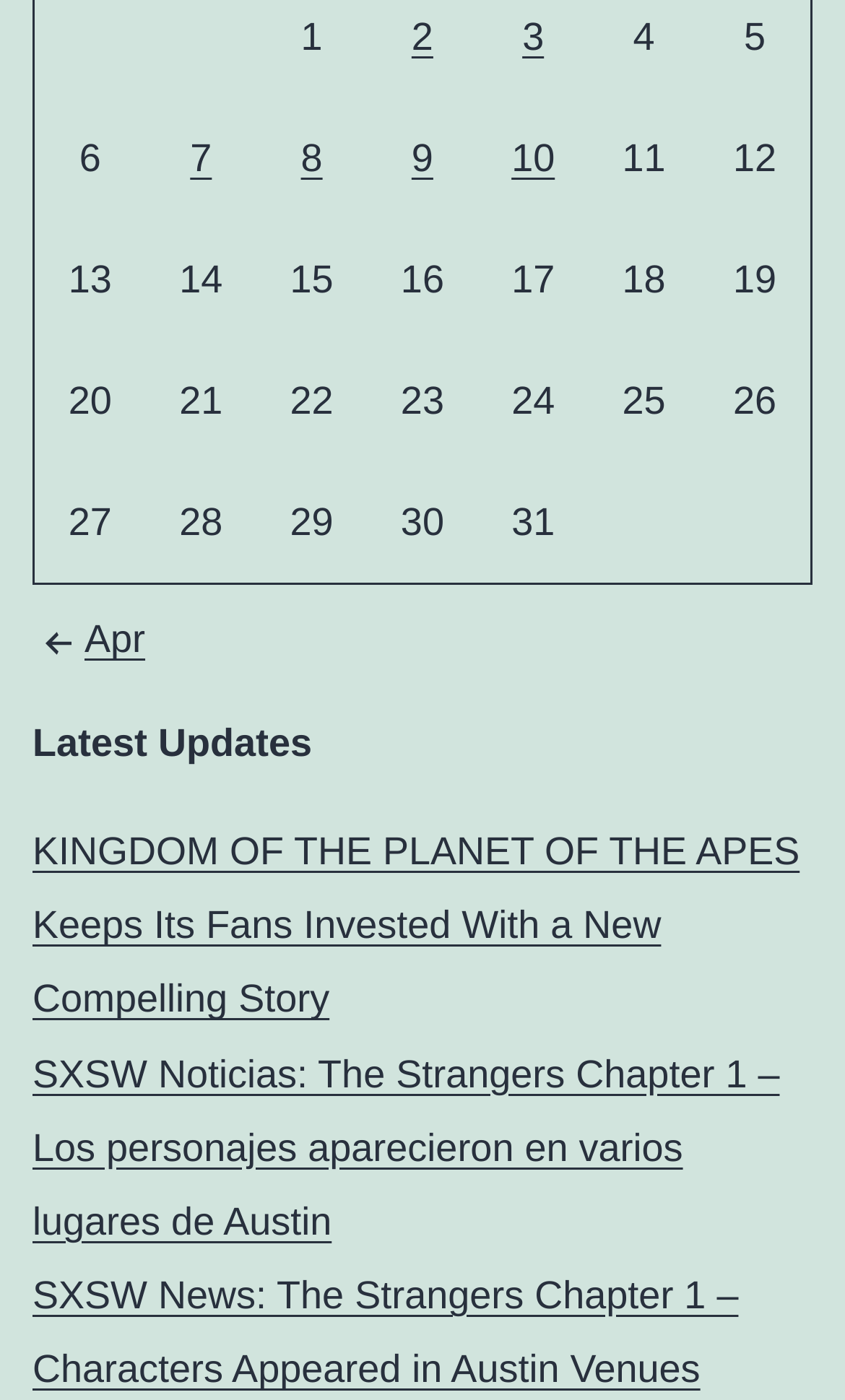What is the previous month?
Please provide a detailed and thorough answer to the question.

I looked at the navigation section and found the link 'Apr', which indicates the previous month.